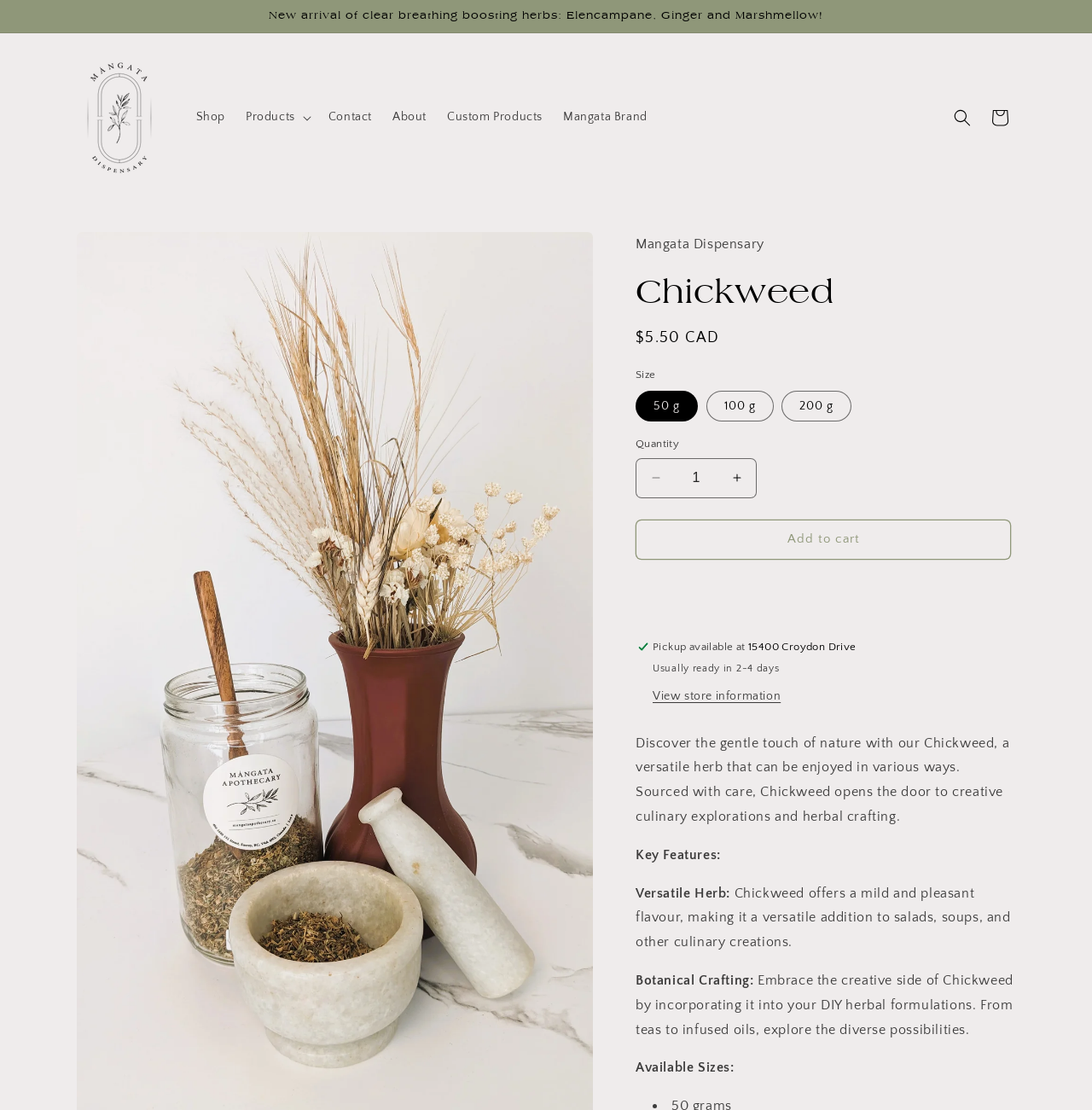Please identify the bounding box coordinates for the region that you need to click to follow this instruction: "Search for products".

[0.864, 0.089, 0.898, 0.123]